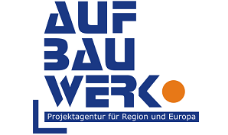Offer a detailed explanation of what is depicted in the image.

The image features the logo of "Aufbauwerk Region Leipzig GmbH," a project agency dedicated to the development of the region and Europe. The logo prominently displays the name "AUFBAUWERK" in bold blue letters, with a stylized orange circle positioned at the end of the word, symbolizing innovation and connection. Beneath the main title, the subtitle "Projektagentur für Region und Europa," translates to "Project Agency for the Region and Europe," further emphasizing the organization's commitment to regional development and collaboration across European projects. The design combines clear typography with vibrant colors to convey a sense of professionalism and forward-thinking.